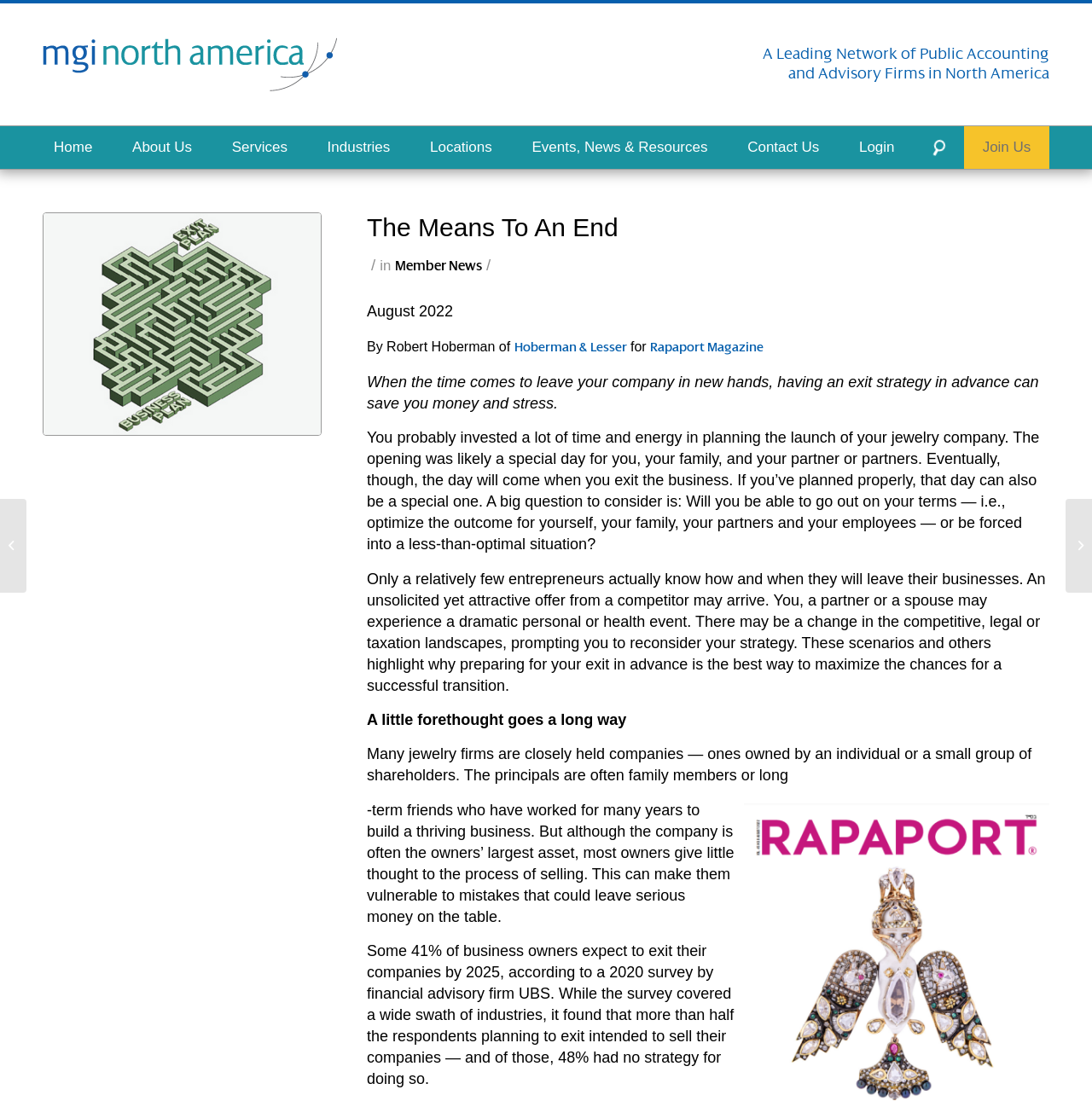Find the bounding box coordinates of the clickable region needed to perform the following instruction: "Read the article by Robert Hoberman". The coordinates should be provided as four float numbers between 0 and 1, i.e., [left, top, right, bottom].

[0.039, 0.193, 0.297, 0.396]